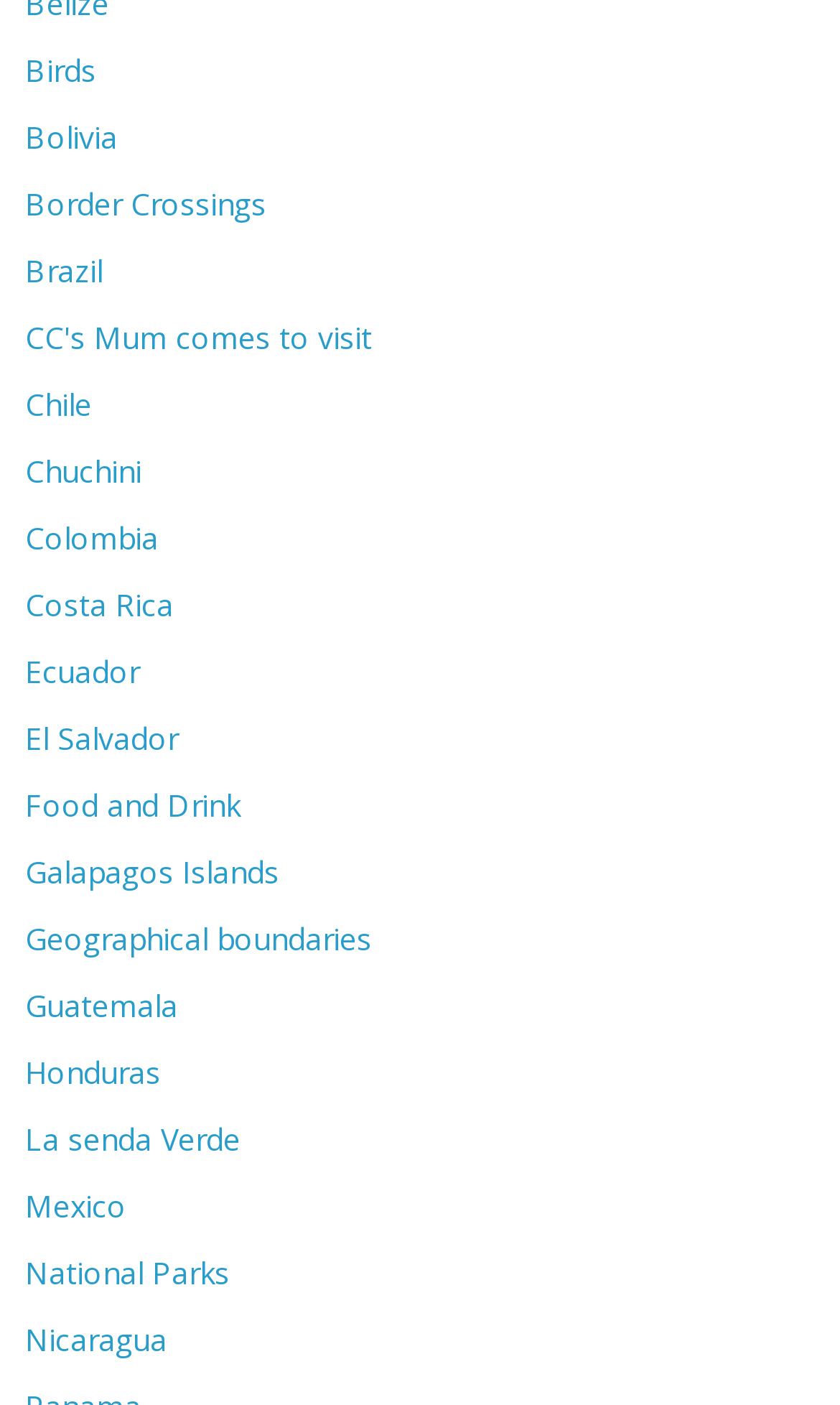Use a single word or phrase to answer the question: What is the vertical position of the link 'Chile'?

Above 'Brazil'